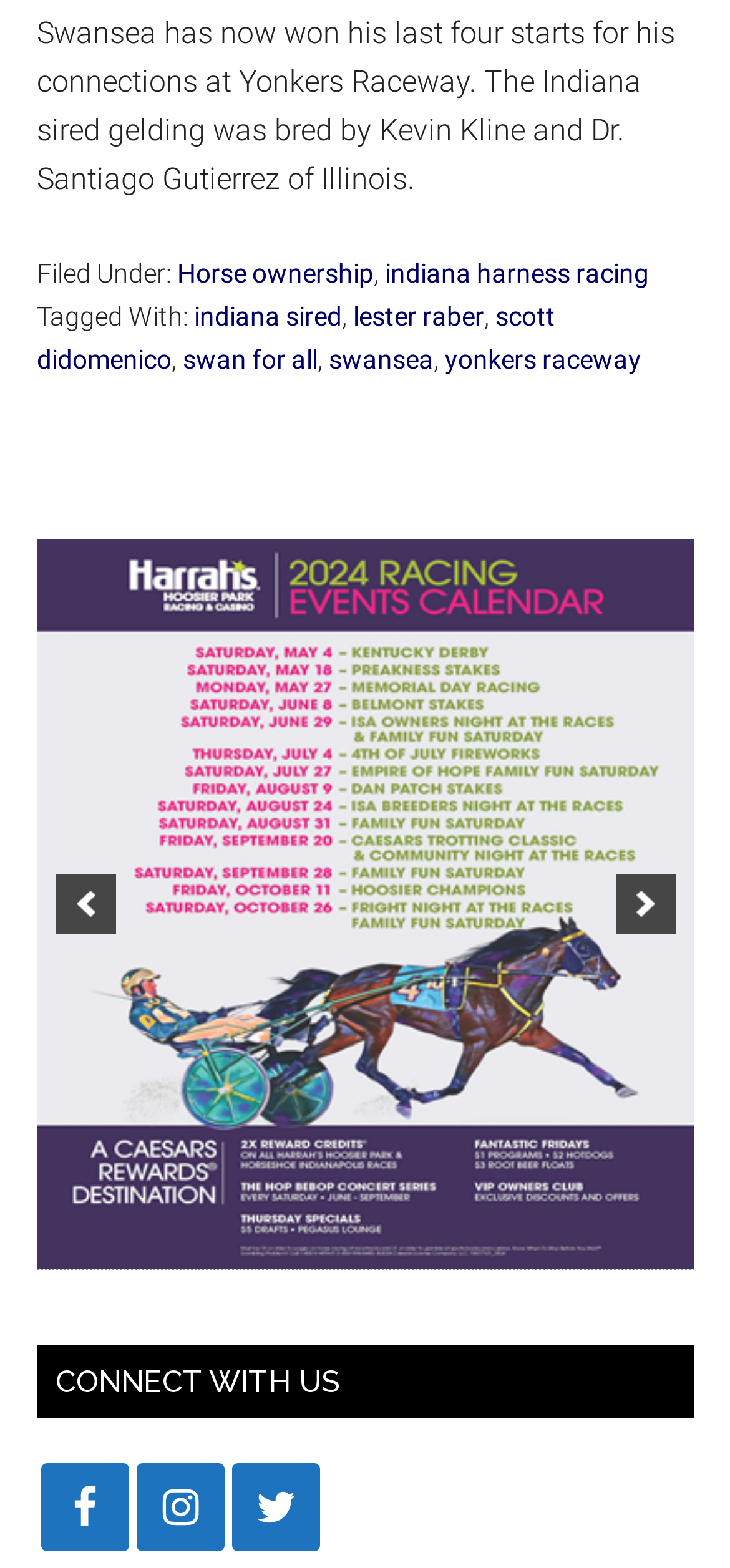Find the bounding box coordinates of the clickable element required to execute the following instruction: "View 'Swansea' related content". Provide the coordinates as four float numbers between 0 and 1, i.e., [left, top, right, bottom].

[0.45, 0.219, 0.594, 0.238]